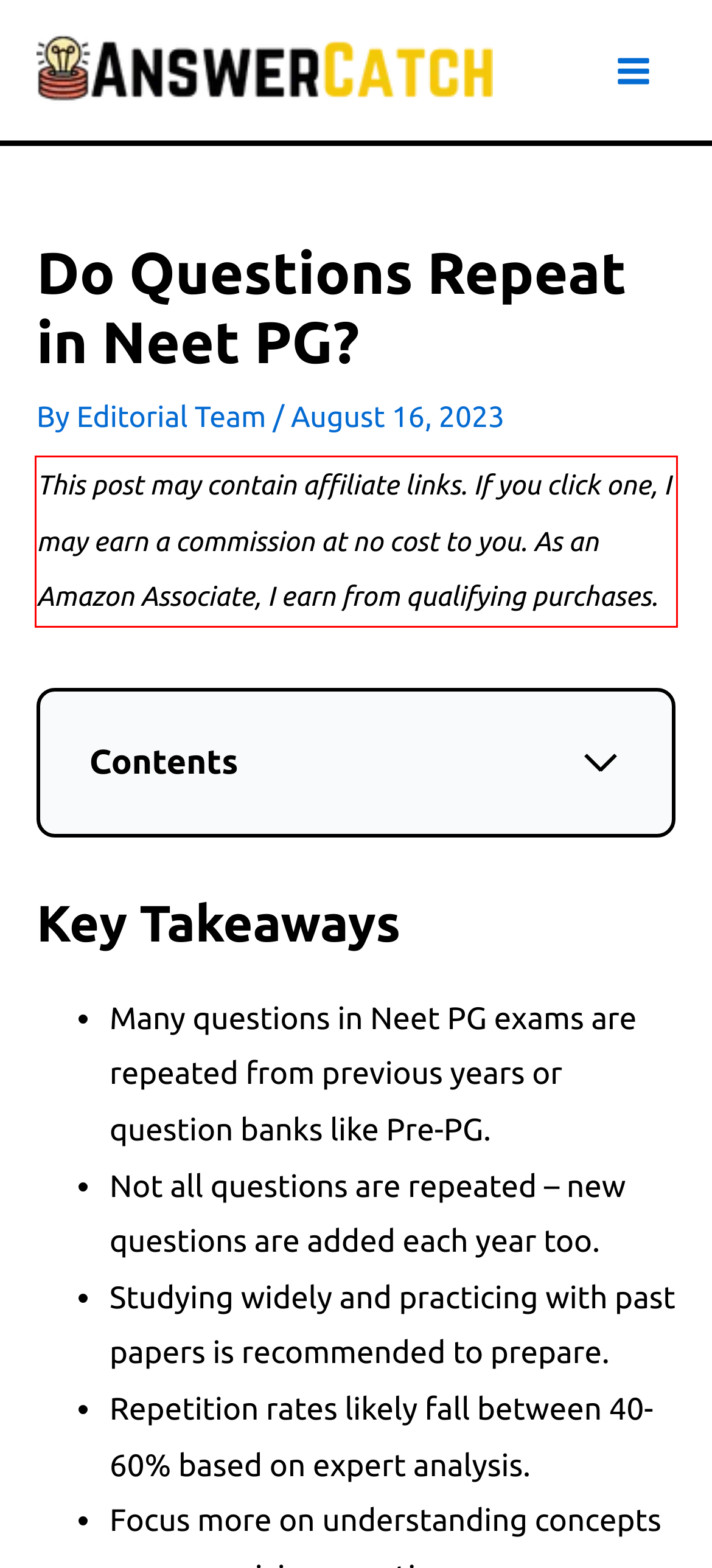Using the provided webpage screenshot, recognize the text content in the area marked by the red bounding box.

This post may contain affiliate links. If you click one, I may earn a commission at no cost to you. As an Amazon Associate, I earn from qualifying purchases.